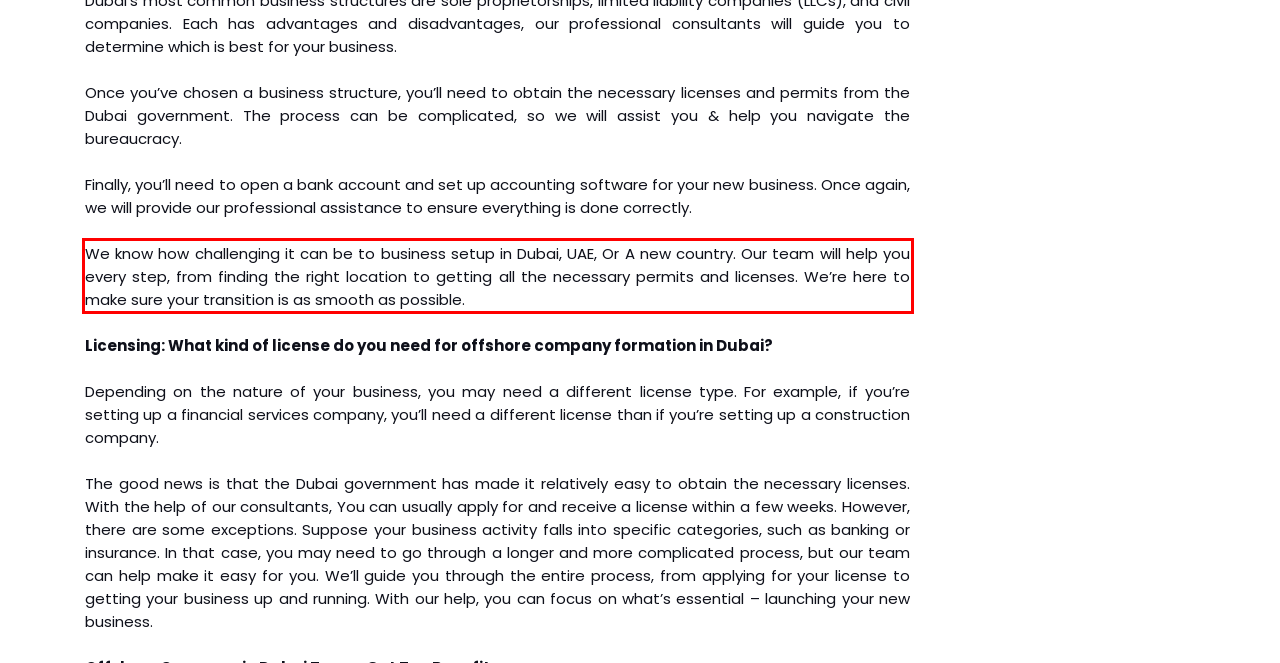Please perform OCR on the UI element surrounded by the red bounding box in the given webpage screenshot and extract its text content.

We know how challenging it can be to business setup in Dubai, UAE, Or A new country. Our team will help you every step, from finding the right location to getting all the necessary permits and licenses. We’re here to make sure your transition is as smooth as possible.